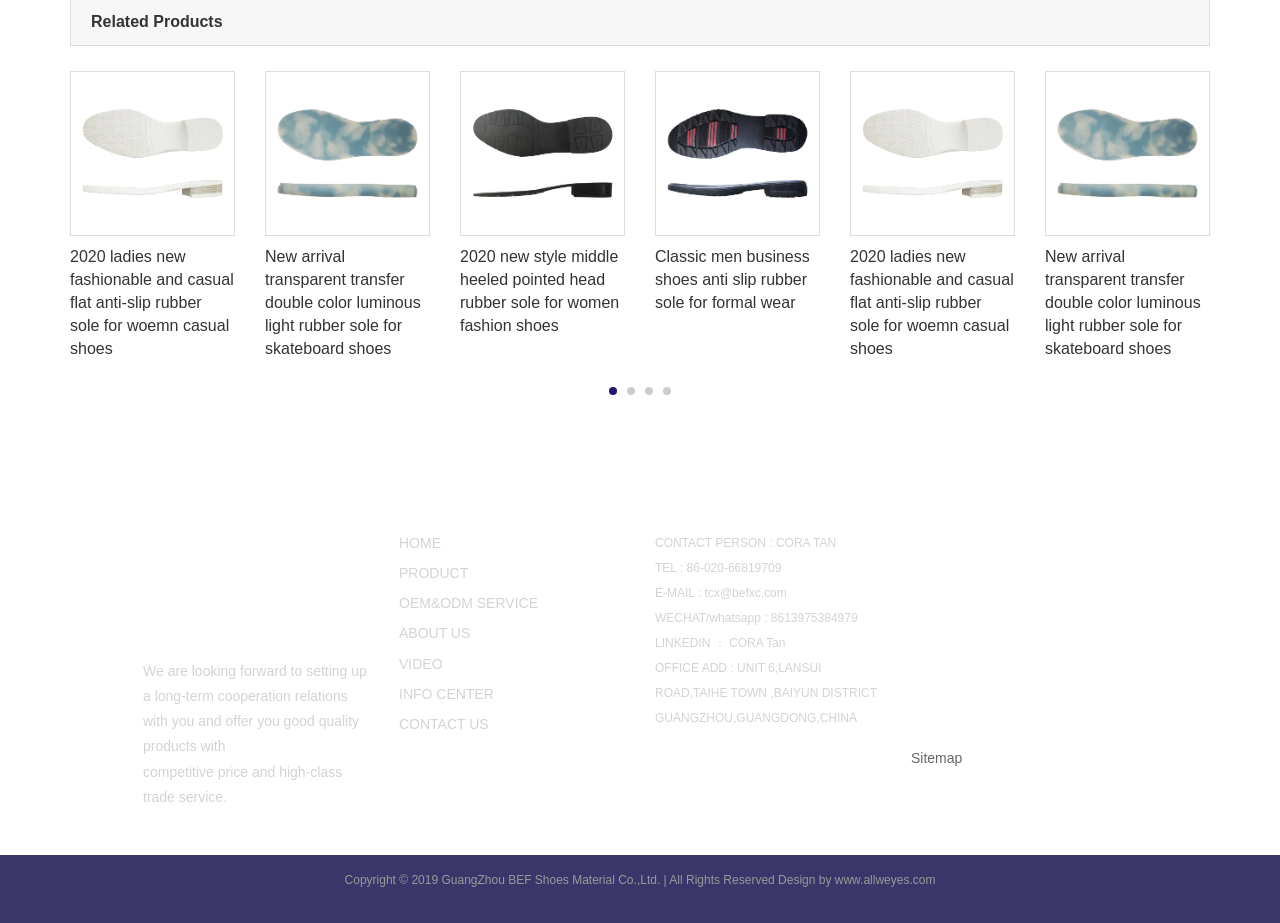Specify the bounding box coordinates of the element's area that should be clicked to execute the given instruction: "View product details of 2020 ladies new fashionable and casual flat anti-slip rubber sole for women casual shoes". The coordinates should be four float numbers between 0 and 1, i.e., [left, top, right, bottom].

[0.055, 0.077, 0.184, 0.401]